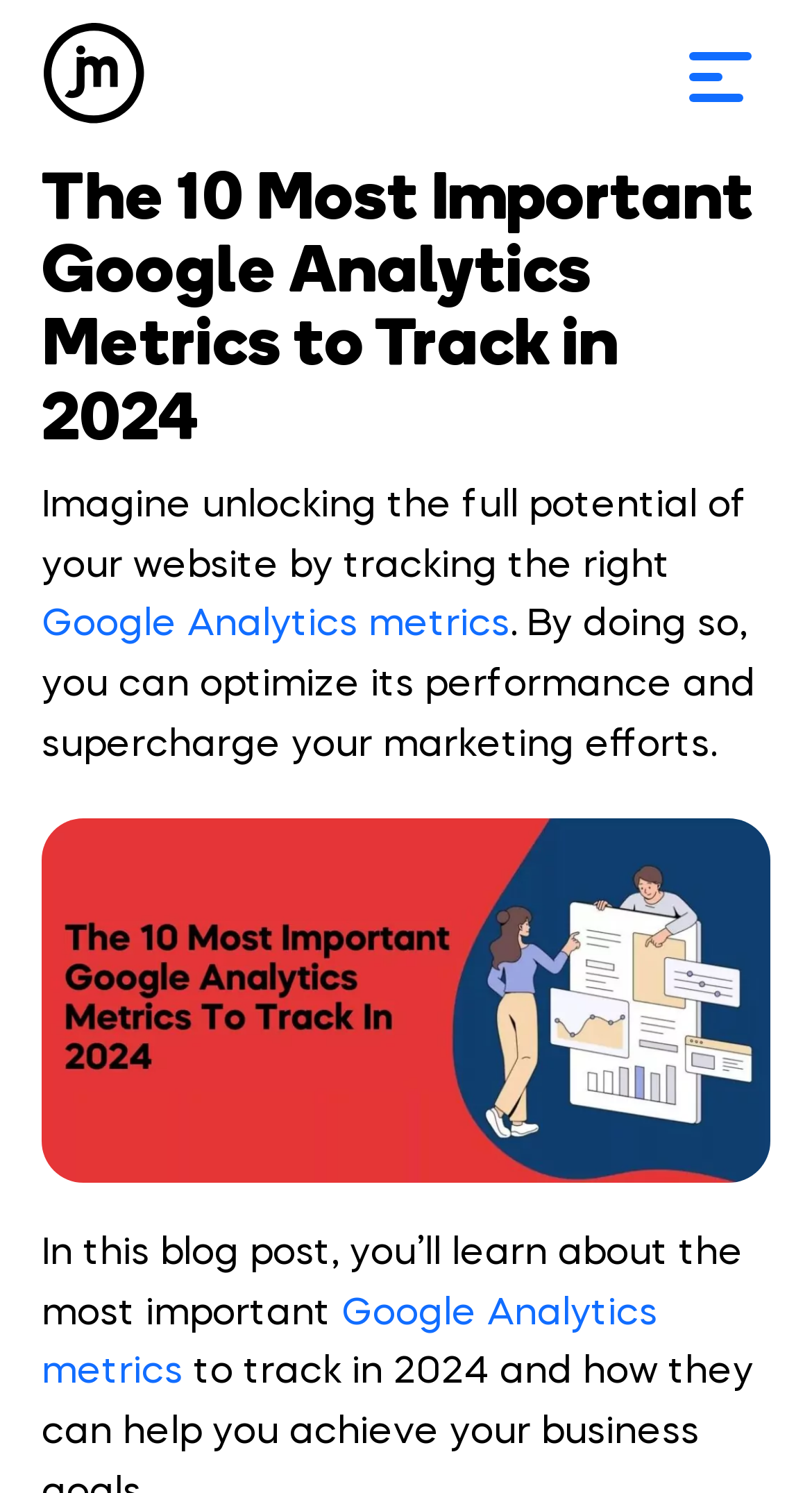Write an exhaustive caption that covers the webpage's main aspects.

The webpage is about the importance of tracking Google Analytics metrics for growing businesses. At the top left corner, there is a logo link, and at the top right corner, there is a menu toggle button. Below the logo, there is a heading that reads "The 10 Most Important Google Analytics Metrics to Track in 2024", which spans almost the entire width of the page. 

Underneath the heading, there is a paragraph of text that starts with "Imagine unlocking the full potential of your website by tracking the right" and continues to explain the benefits of using Google Analytics metrics. Within this paragraph, there is a link to "Google Analytics metrics". 

Below this paragraph, there is an image that takes up a significant portion of the page, with the same title as the heading. 

Further down, there is another paragraph of text that starts with "In this blog post, you’ll learn about the most important" and continues to introduce the content of the blog post. Within this paragraph, there is another link to "Google Analytics metrics".